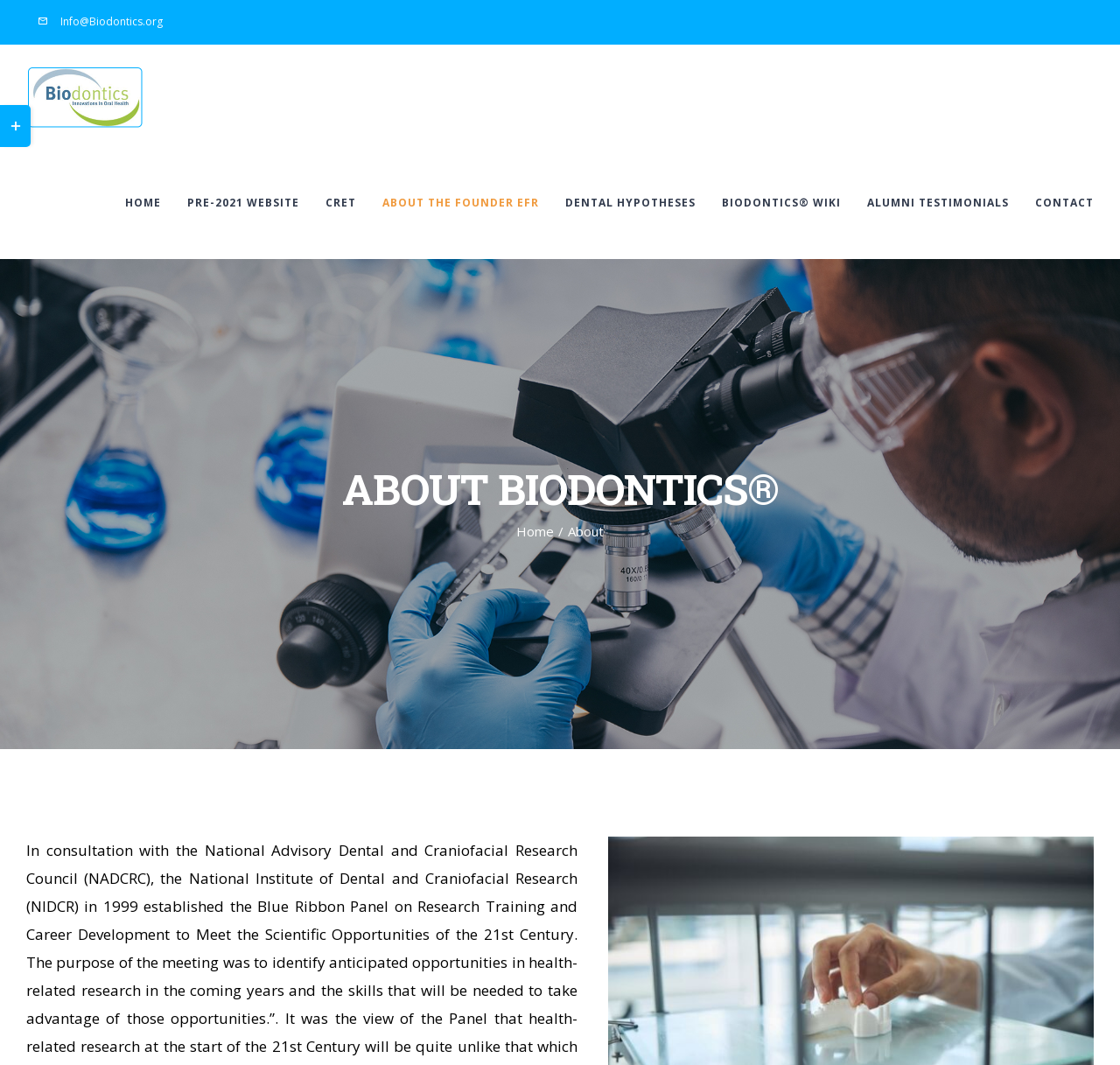Construct a comprehensive caption that outlines the webpage's structure and content.

The webpage is about Biodontics, with a focus on its background and information. At the top left corner, there is a link to "Info@Biodontics.org" and a Biodontics logo, which is also an image. 

To the right of the logo, there is a main navigation menu with several links, including "HOME", "PRE-2021 WEBSITE", "CRET", "ABOUT THE FOUNDER EFR", "DENTAL HYPOTHESES", "BIODONTICS WIKI", "ALUMNI TESTIMONIALS", and "CONTACT". 

Below the navigation menu, there is a heading "ABOUT BIODONTICS" that spans the entire width of the page. Underneath the heading, there is a breadcrumb navigation with links to "Home" and "About", separated by a slash. 

On the top right corner, there is a toggle button to open or close a sliding bar area. The webpage also has a meta description that mentions the National Institute of Dental and Craniofacial Research (NIDCR) and the Blue Ribbon Panel on Research, indicating that Biodontics may have some connection to these organizations.